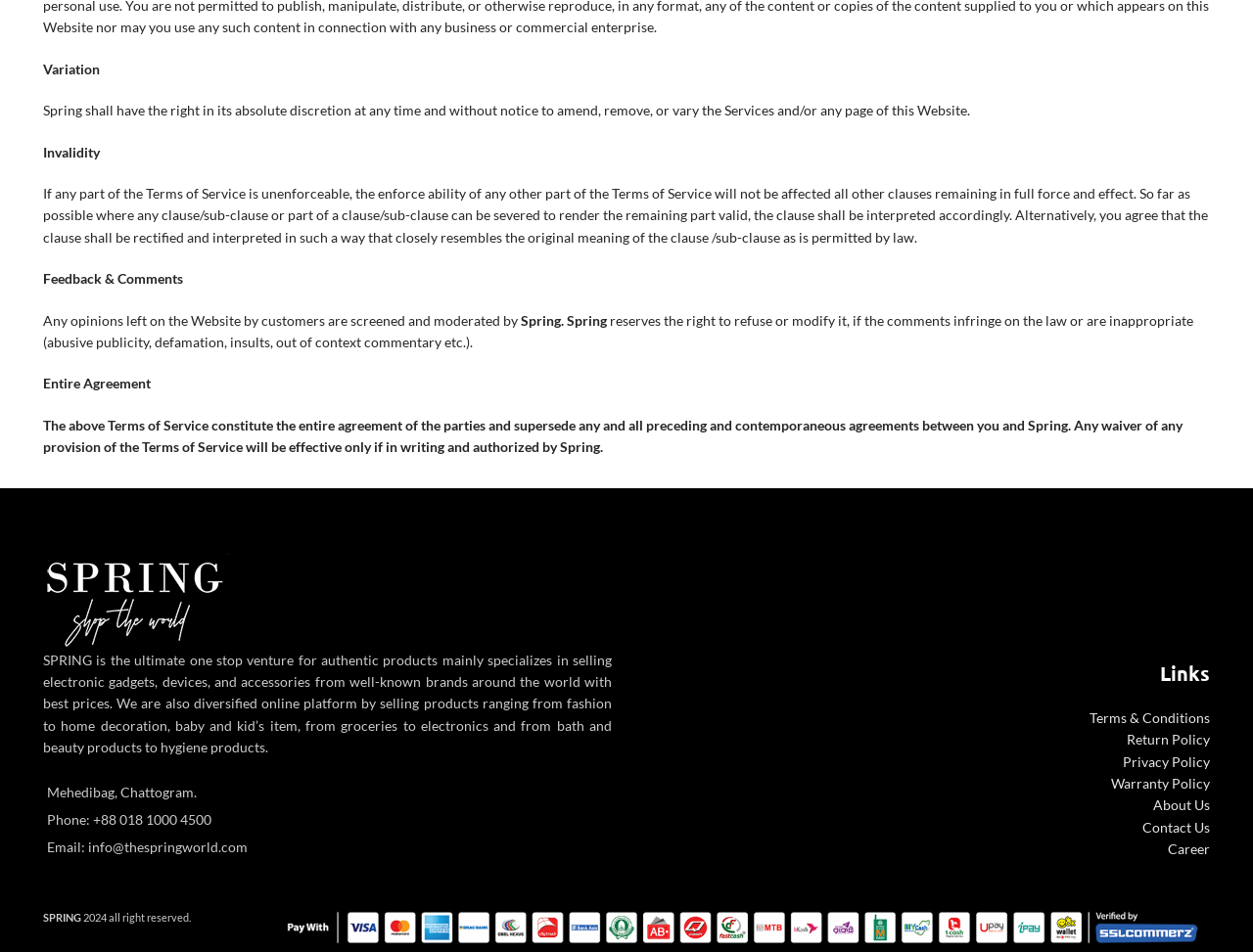What is the location of SPRING?
Examine the image and provide an in-depth answer to the question.

The location of SPRING is mentioned at the bottom of the page as Mehedibag, Chattogram.